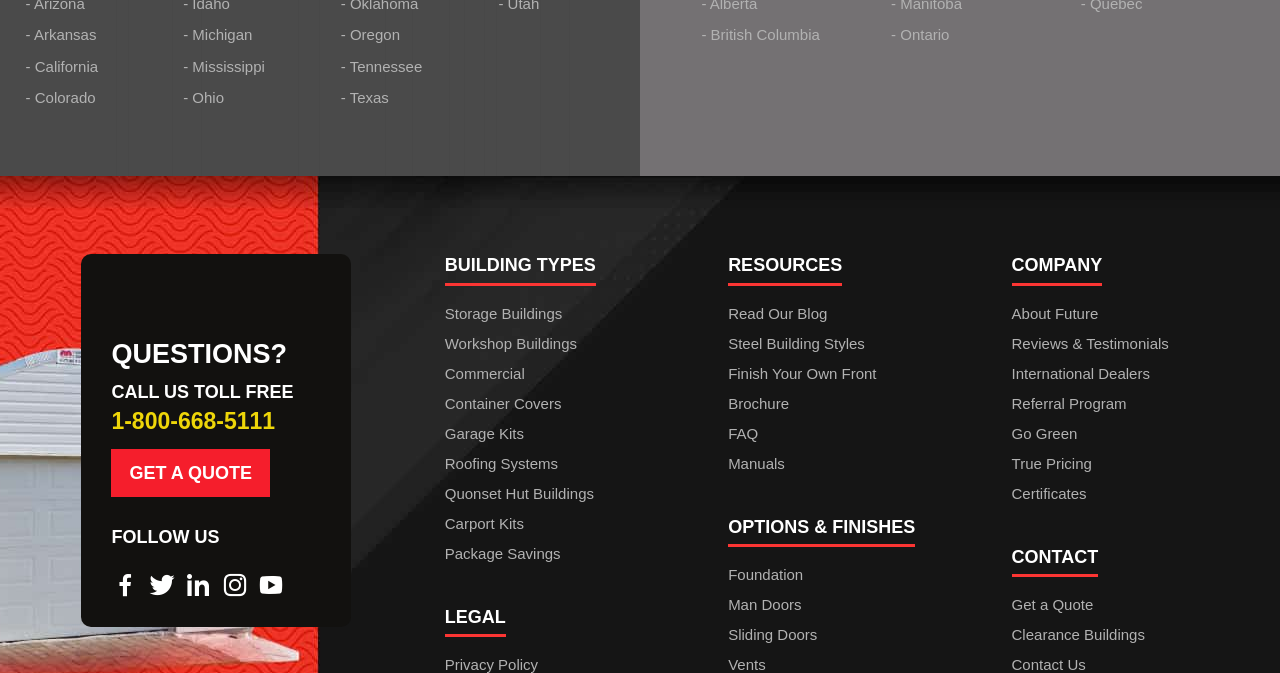Using the element description provided, determine the bounding box coordinates in the format (top-left x, top-left y, bottom-right x, bottom-right y). Ensure that all values are floating point numbers between 0 and 1. Element description: Finish Your Own Front

[0.569, 0.542, 0.685, 0.567]